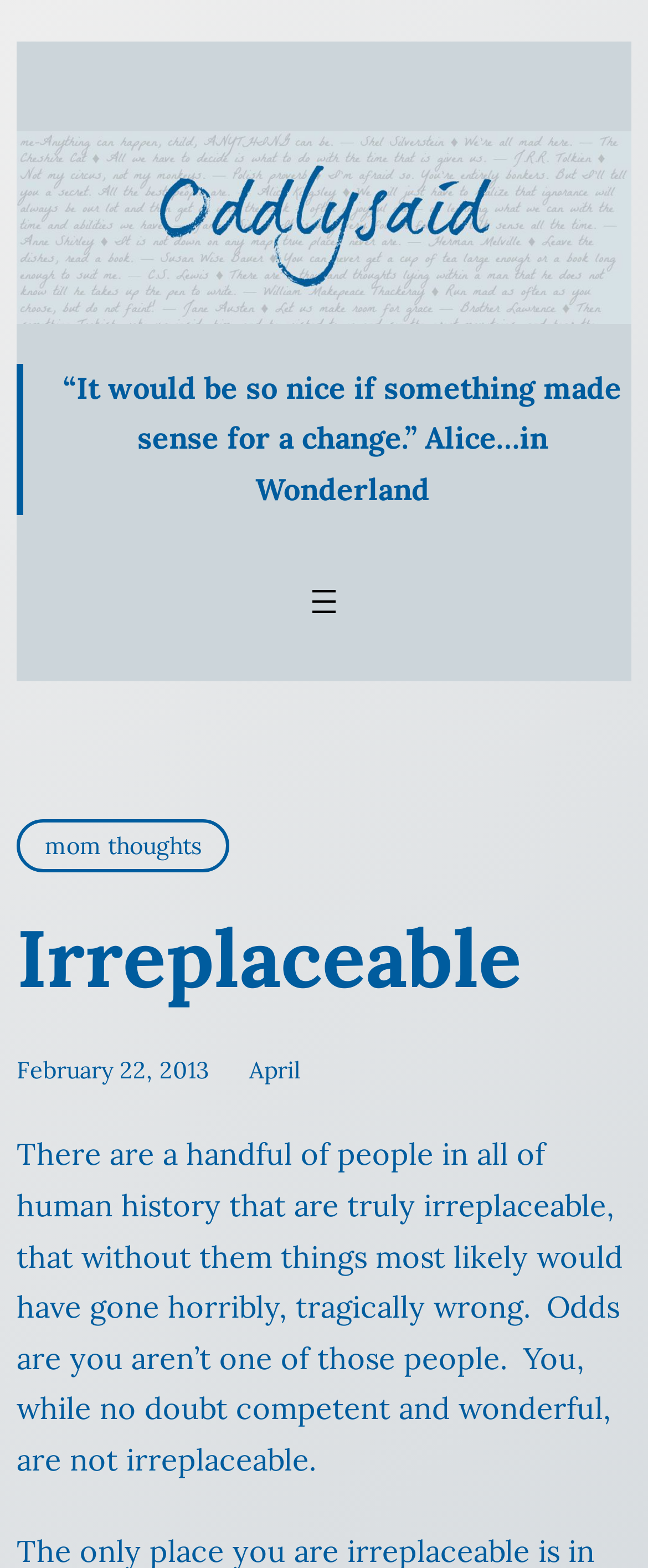What is the author's tone in the article?
Using the image as a reference, answer the question with a short word or phrase.

Humorous